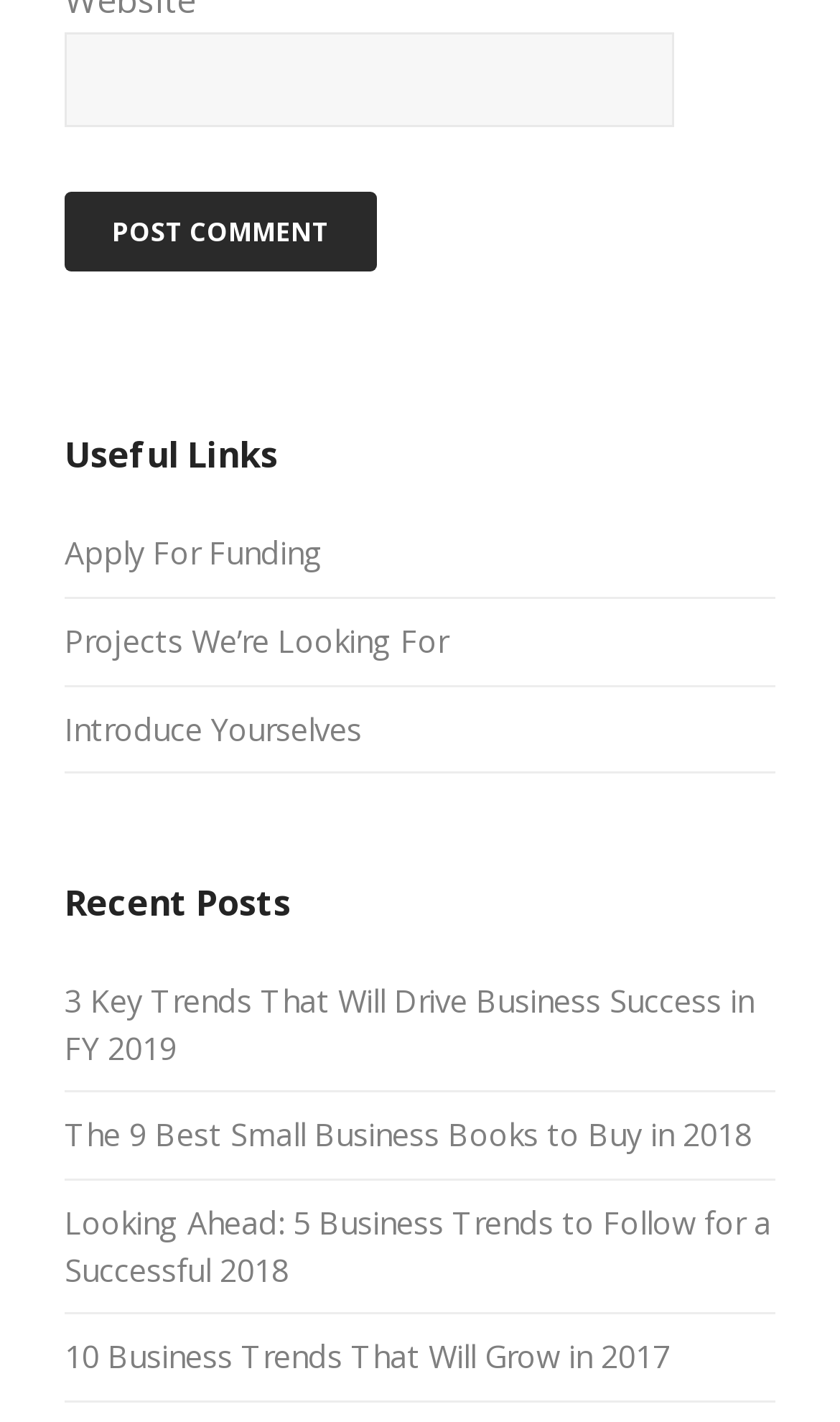Find the bounding box coordinates of the element you need to click on to perform this action: 'Enter website name'. The coordinates should be represented by four float values between 0 and 1, in the format [left, top, right, bottom].

[0.077, 0.022, 0.803, 0.089]